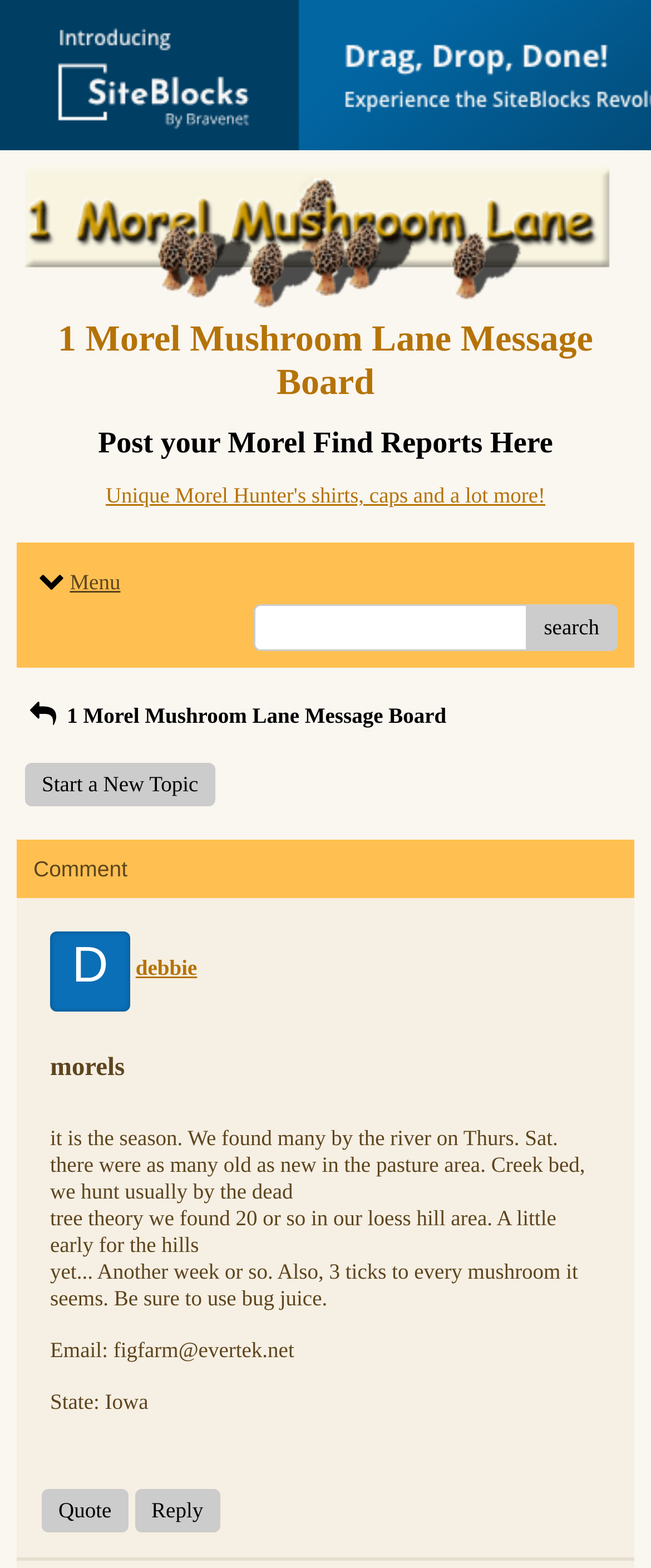What is the theme of the linked shirts and caps?
Give a detailed explanation using the information visible in the image.

The webpage contains a link to 'Unique Morel Hunter's shirts, caps and a lot more!', suggesting that the theme of the linked merchandise is related to Morel hunting.